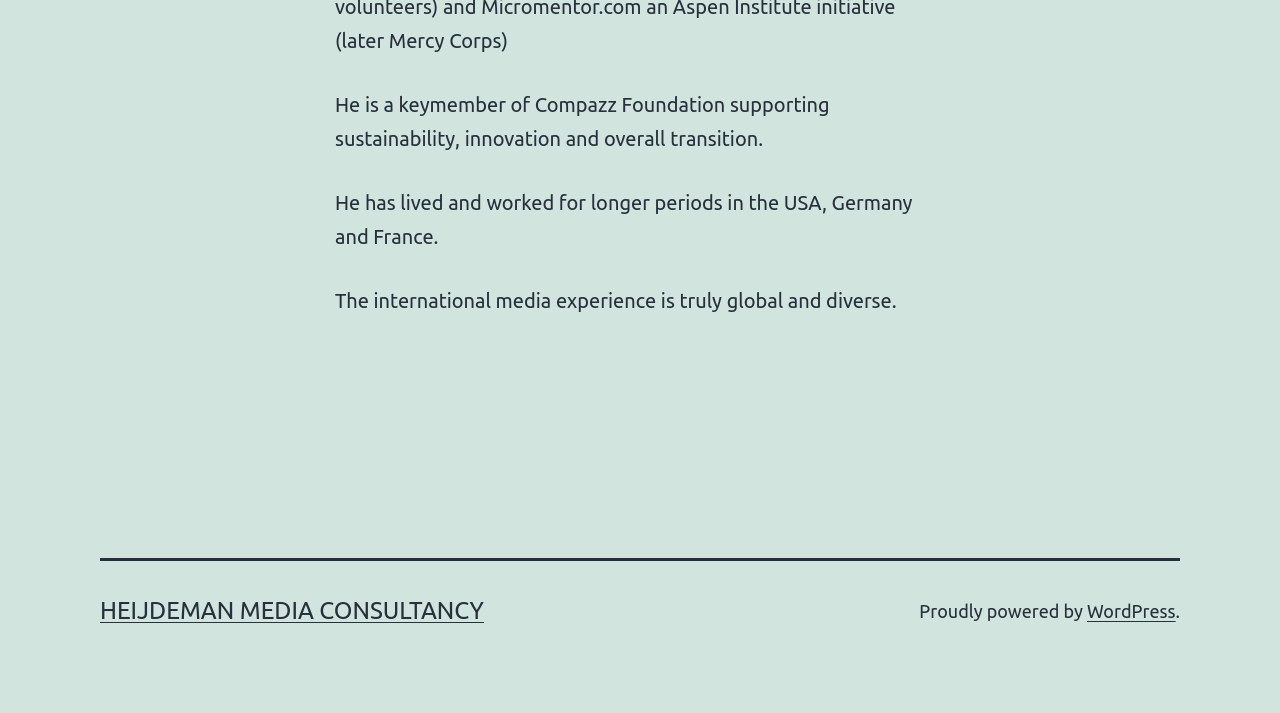Provide the bounding box coordinates of the HTML element described by the text: "WordPress".

[0.849, 0.843, 0.918, 0.871]